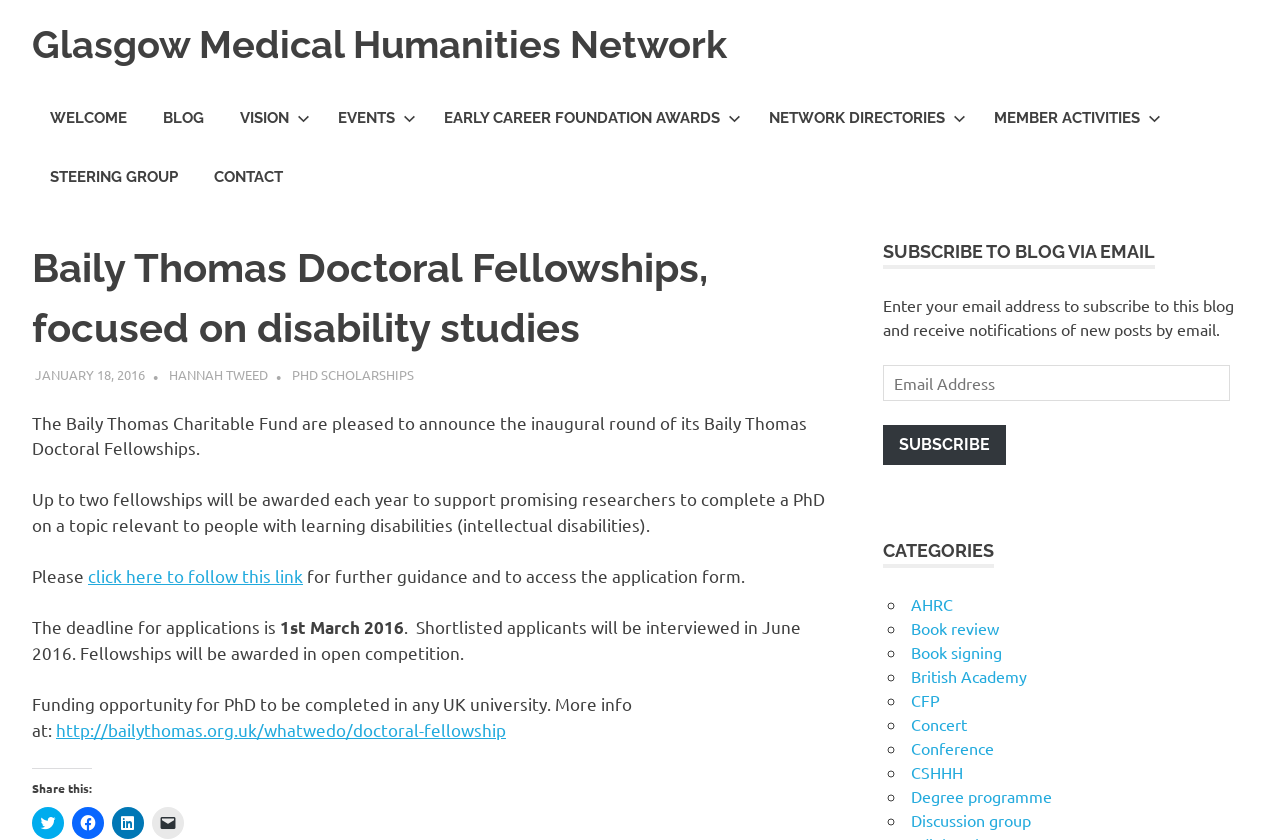Locate the bounding box of the UI element described by: "Glasgow Medical Humanities Network" in the given webpage screenshot.

[0.025, 0.026, 0.568, 0.08]